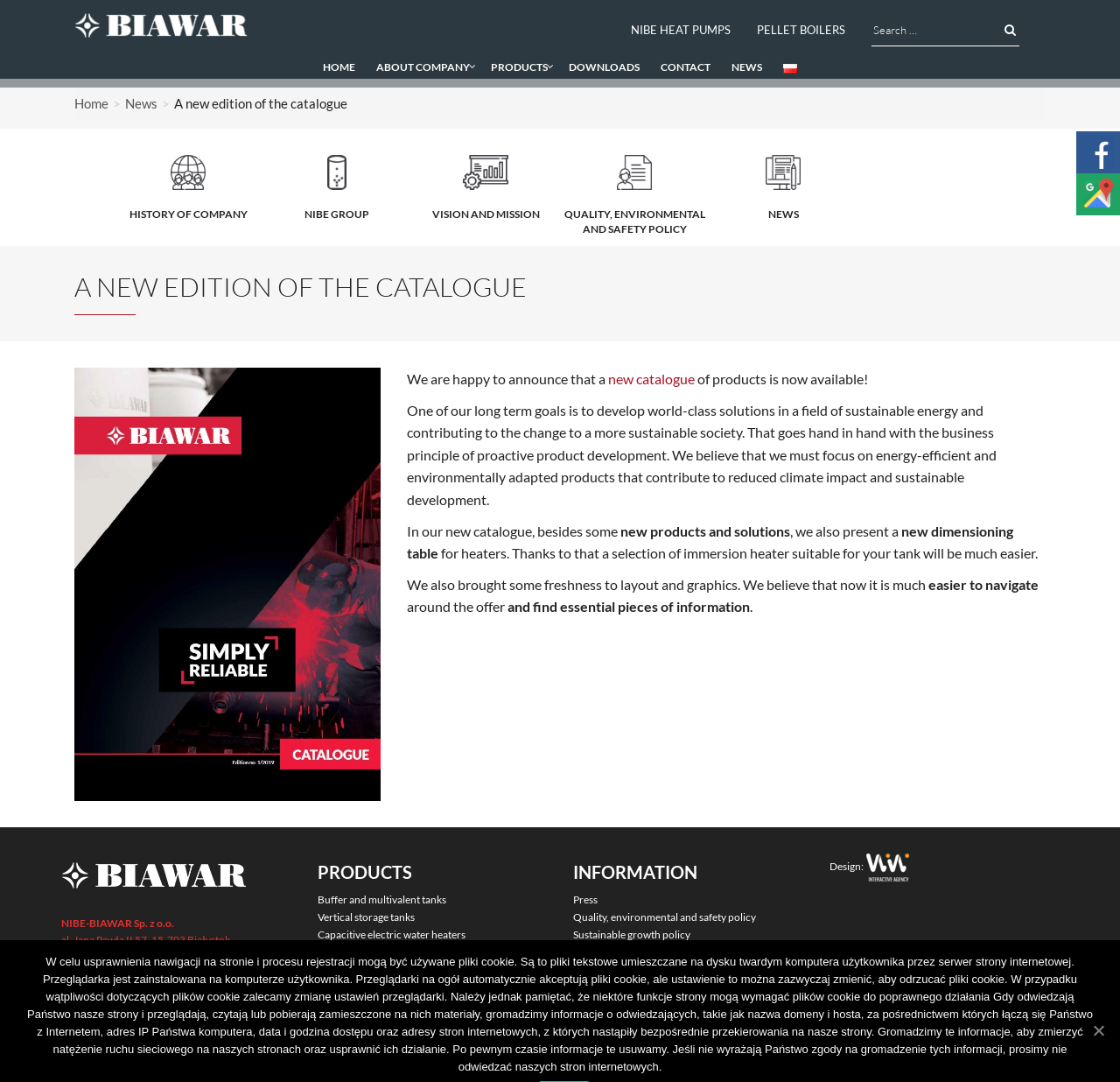Please find the bounding box coordinates of the clickable region needed to complete the following instruction: "Click the NEWS link". The bounding box coordinates must consist of four float numbers between 0 and 1, i.e., [left, top, right, bottom].

[0.644, 0.043, 0.69, 0.081]